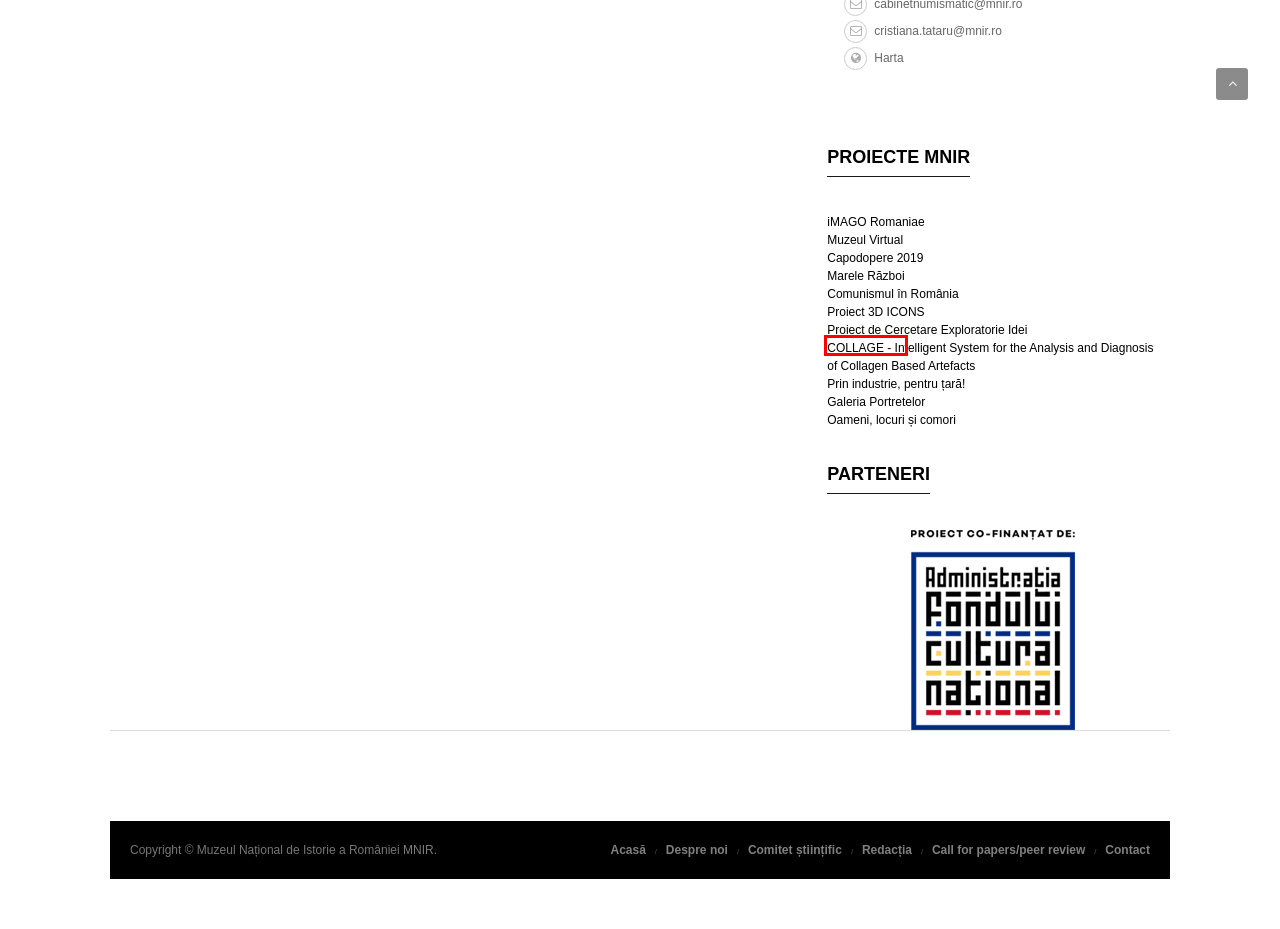Analyze the screenshot of a webpage that features a red rectangle bounding box. Pick the webpage description that best matches the new webpage you would see after clicking on the element within the red bounding box. Here are the candidates:
A. Acasa - Muzeul virtual
B. Acasa - iMAGO Romaniae
C. Prima pagină - Marele Război
D. Comunismul in Romania – Comunismul in Romania – MNIR
E. Modele de co-evolutie intre om si mediu in zona umeda a Baltii Ialomitei
F. Capodopere
G. Expoziţia şi Târgul de Mostre a Industriei Româneşti 1921 - Acasă
H. Galeria Portretelor

C